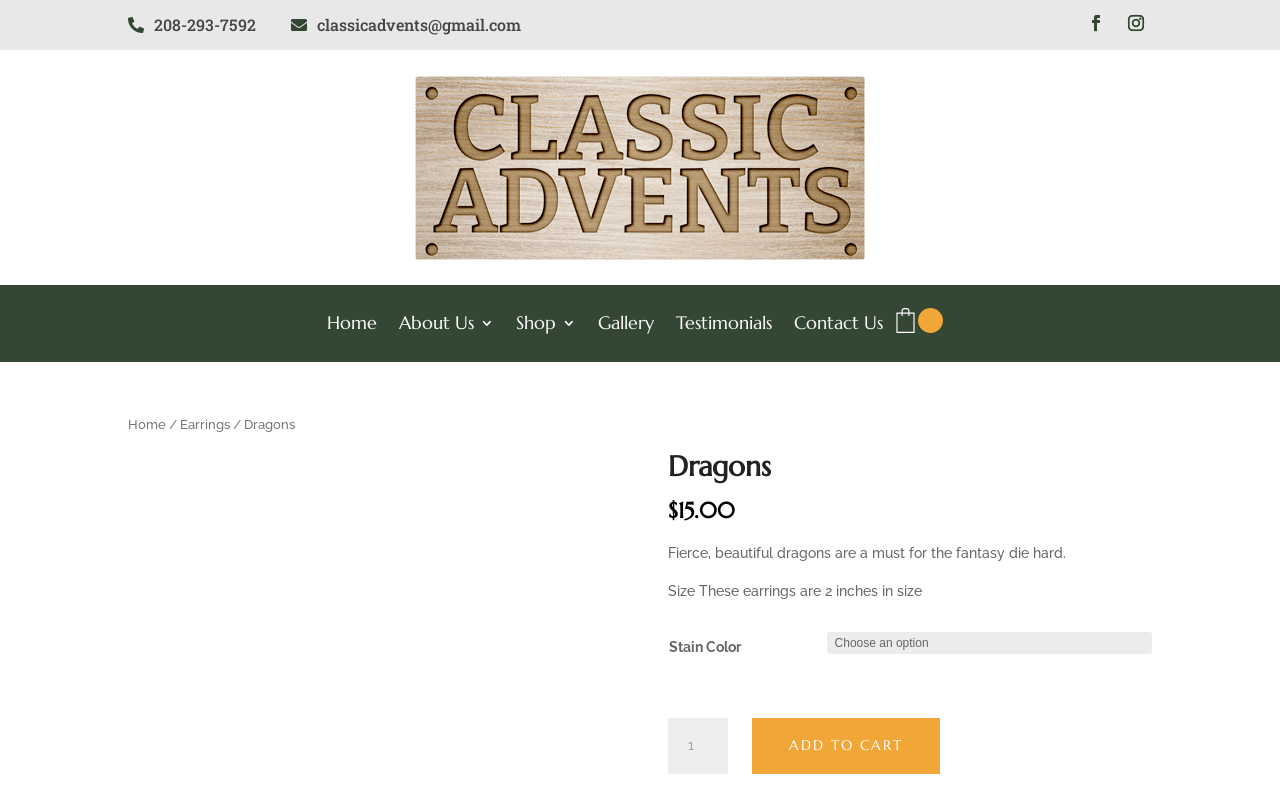Given the element description: "About Us", predict the bounding box coordinates of this UI element. The coordinates must be four float numbers between 0 and 1, given as [left, top, right, bottom].

[0.312, 0.357, 0.386, 0.453]